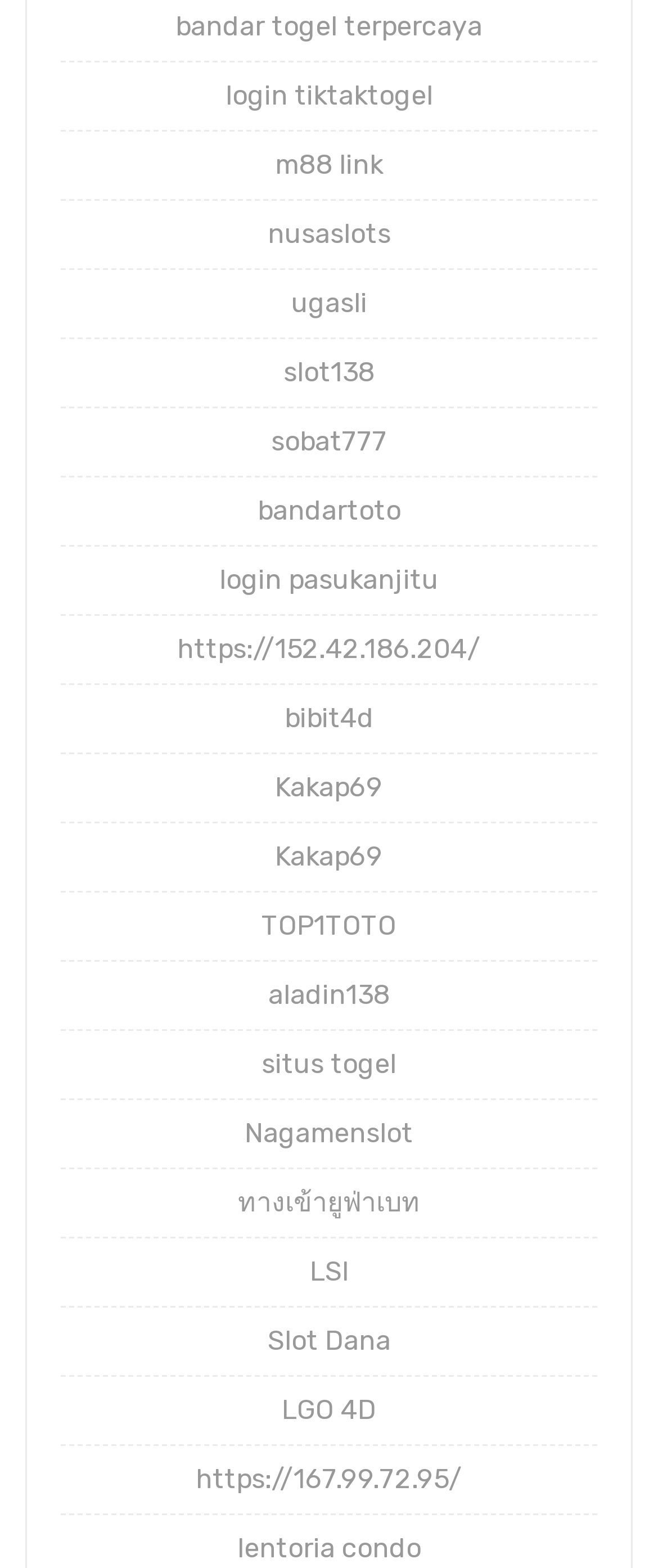Please identify the bounding box coordinates of the element's region that needs to be clicked to fulfill the following instruction: "visit ugasli link". The bounding box coordinates should consist of four float numbers between 0 and 1, i.e., [left, top, right, bottom].

[0.442, 0.183, 0.558, 0.203]